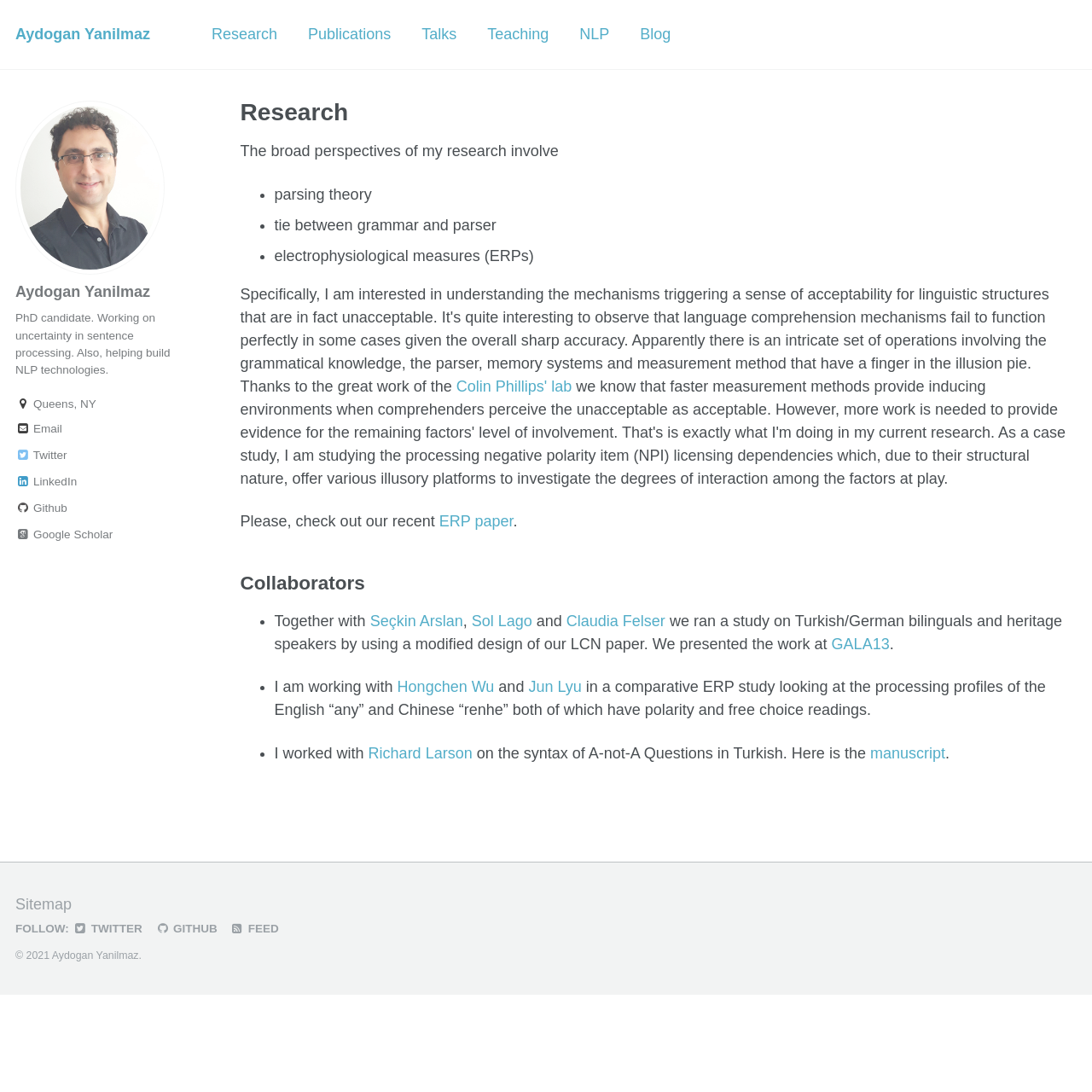What is the researcher's current location?
Give a detailed explanation using the information visible in the image.

The researcher's current location is mentioned below their name, where it says 'Queens, NY' in a static text element.